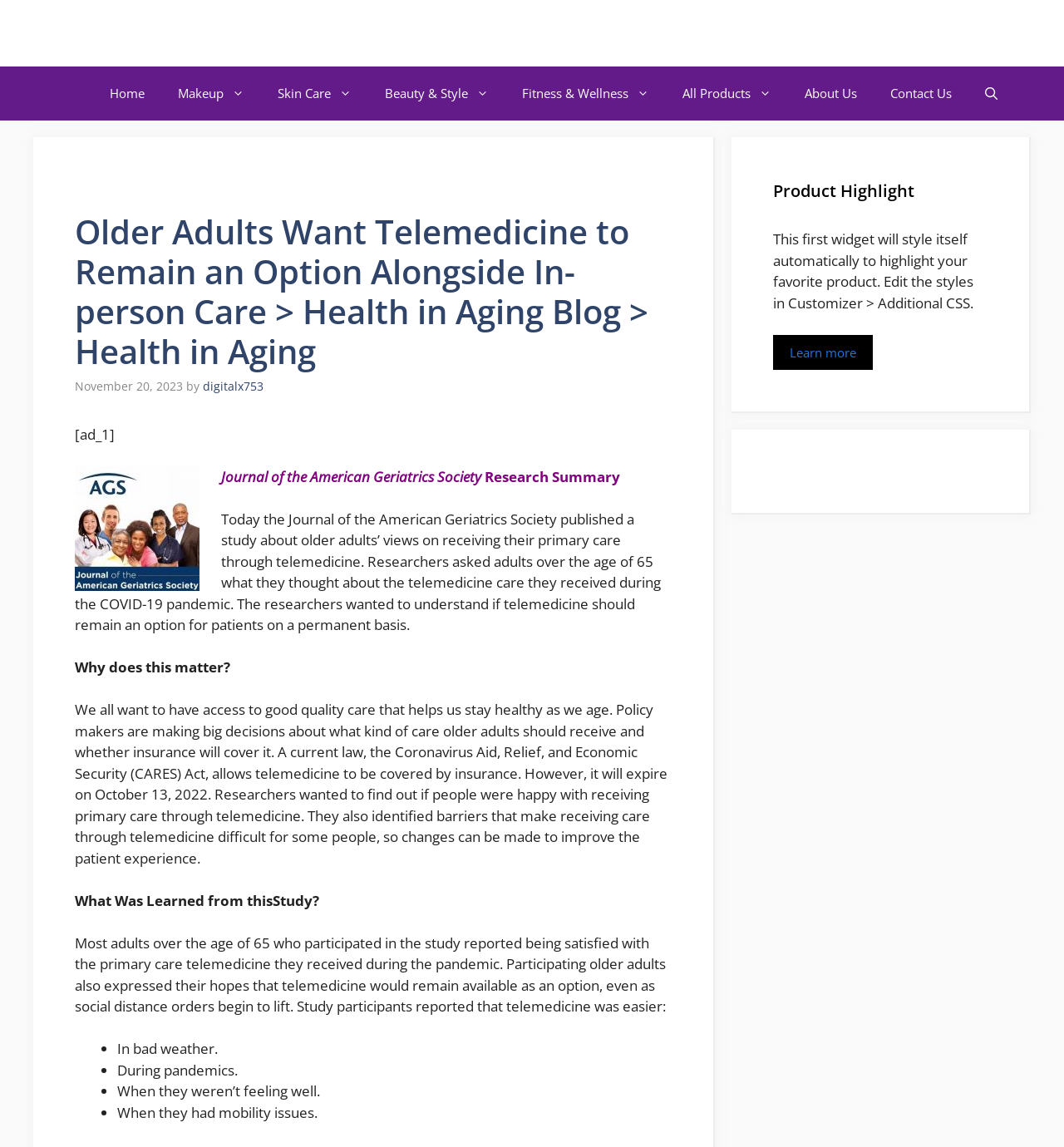Please give the bounding box coordinates of the area that should be clicked to fulfill the following instruction: "Click the DE link". The coordinates should be in the format of four float numbers from 0 to 1, i.e., [left, top, right, bottom].

None